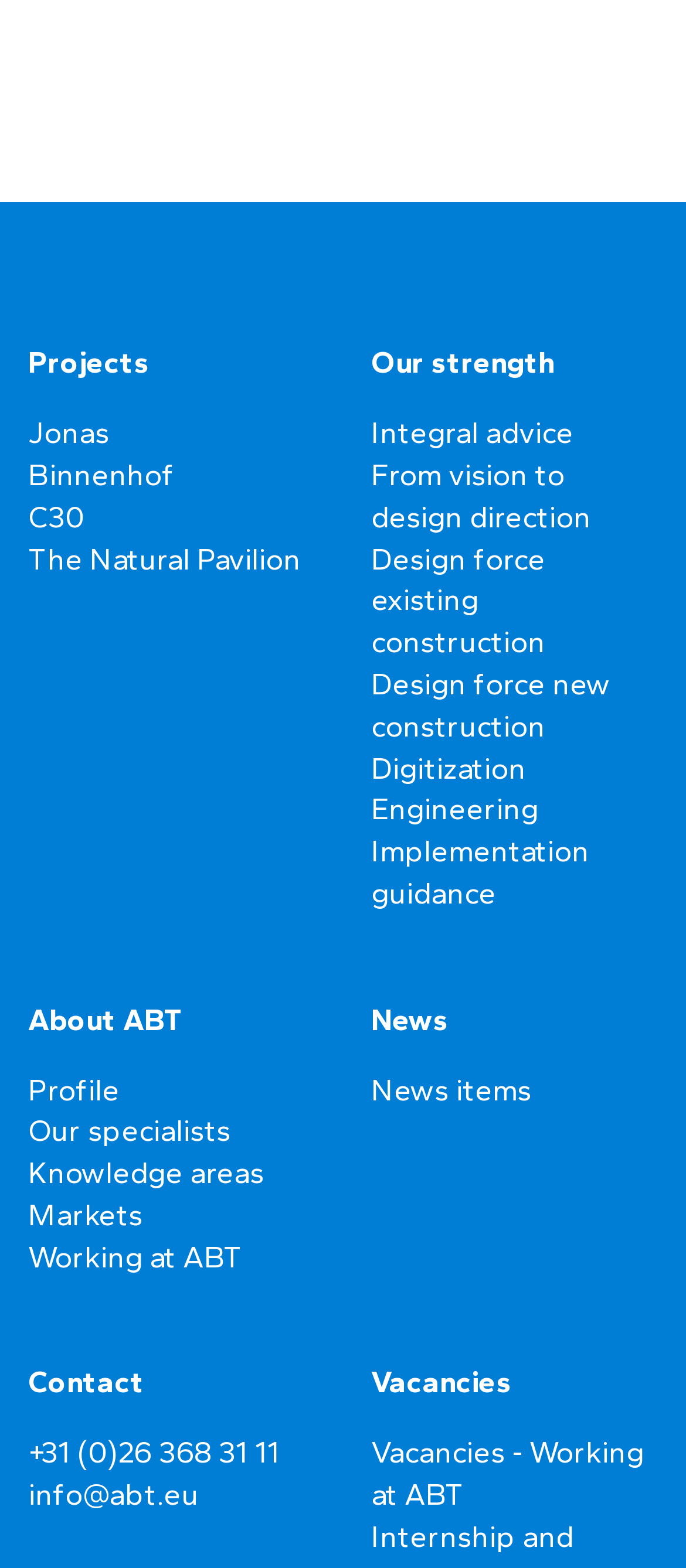Determine the bounding box coordinates of the region to click in order to accomplish the following instruction: "Learn about integral advice". Provide the coordinates as four float numbers between 0 and 1, specifically [left, top, right, bottom].

[0.541, 0.265, 0.836, 0.287]